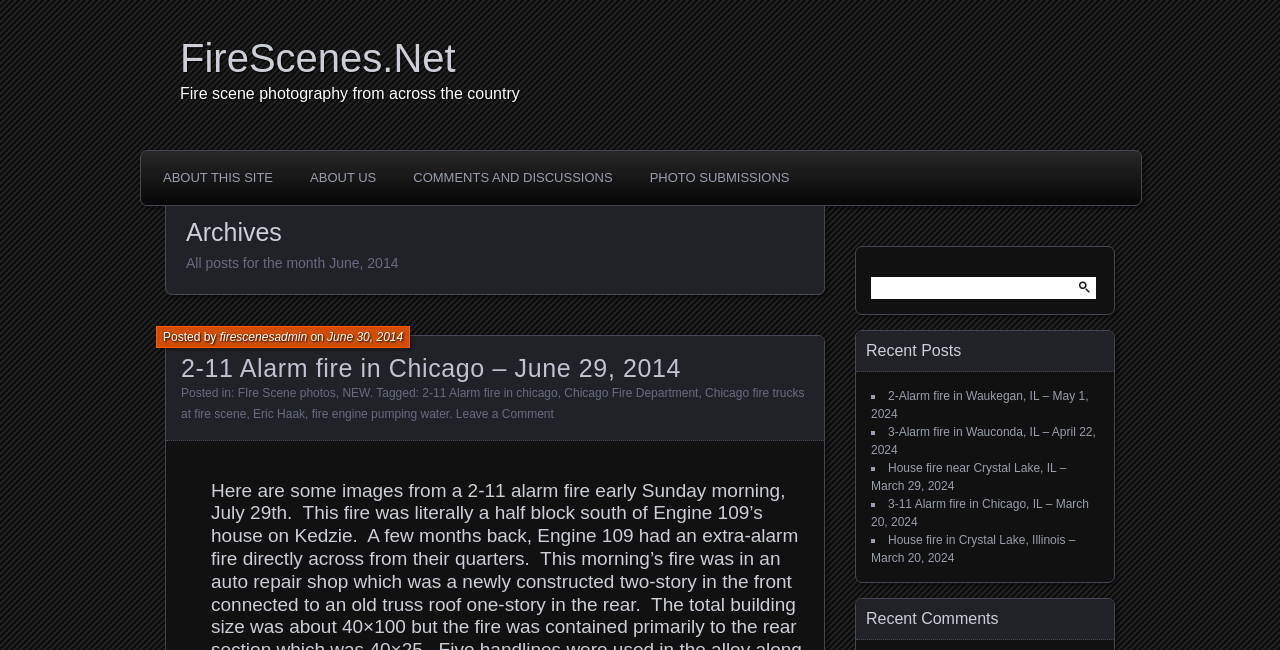What is the date of the post '2-11 Alarm fire in Chicago – June 29, 2014'?
Give a detailed and exhaustive answer to the question.

The date of the post can be found in the link element with the text 'June 30, 2014', which is the date of the post.